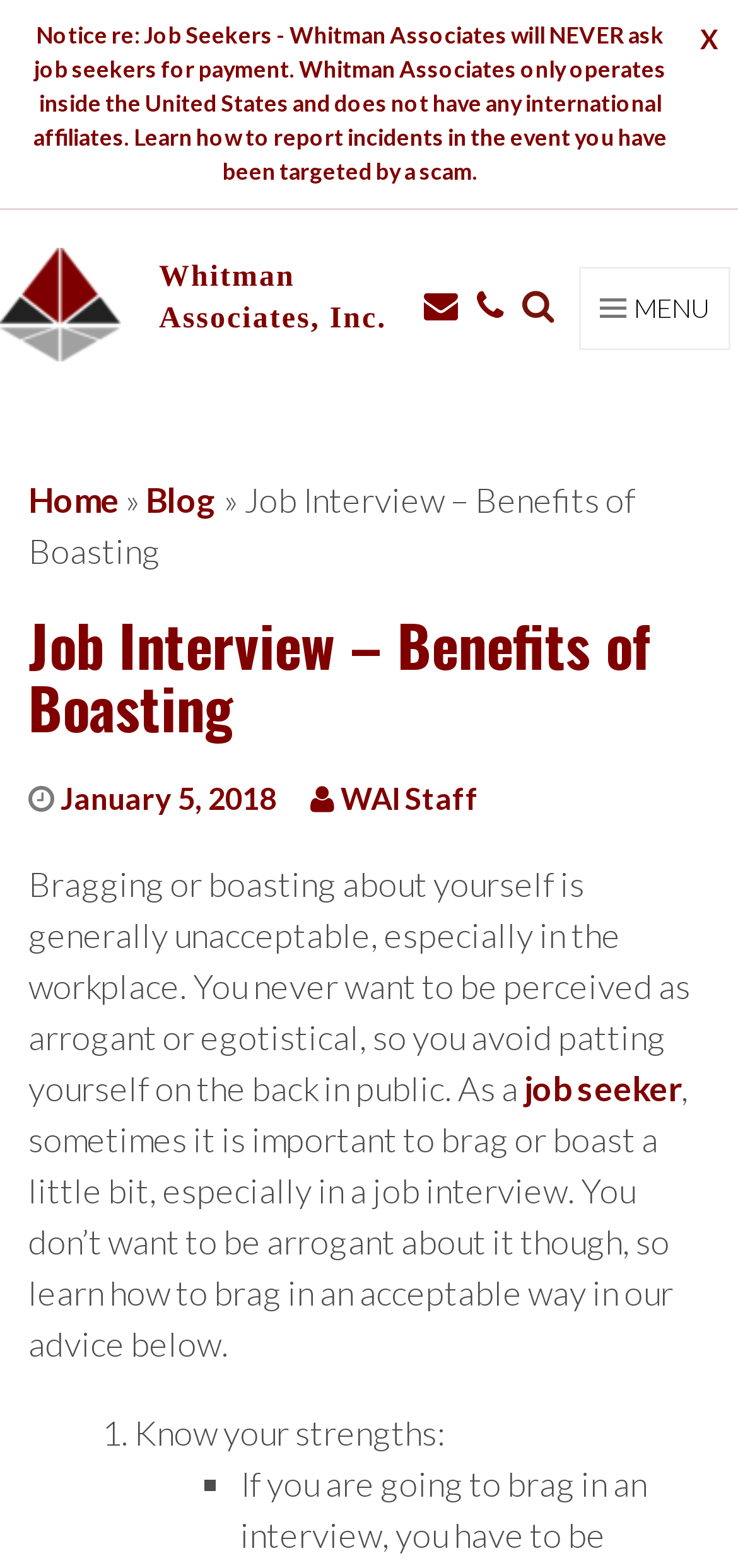How many list markers are there in the article?
Using the image as a reference, answer the question with a short word or phrase.

2